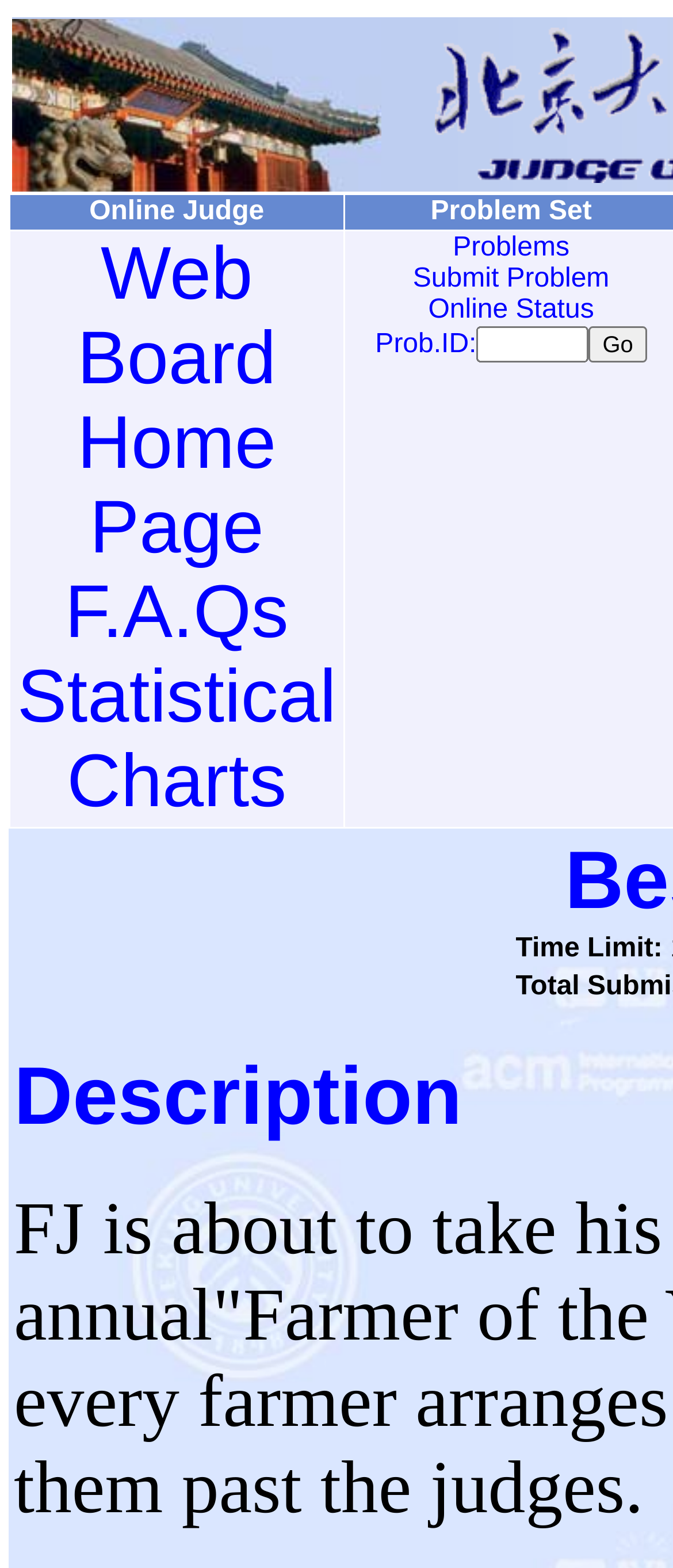How many links are there in the 'Web Board Home Page F.A.Qs Statistical Charts' section?
Using the visual information, respond with a single word or phrase.

4